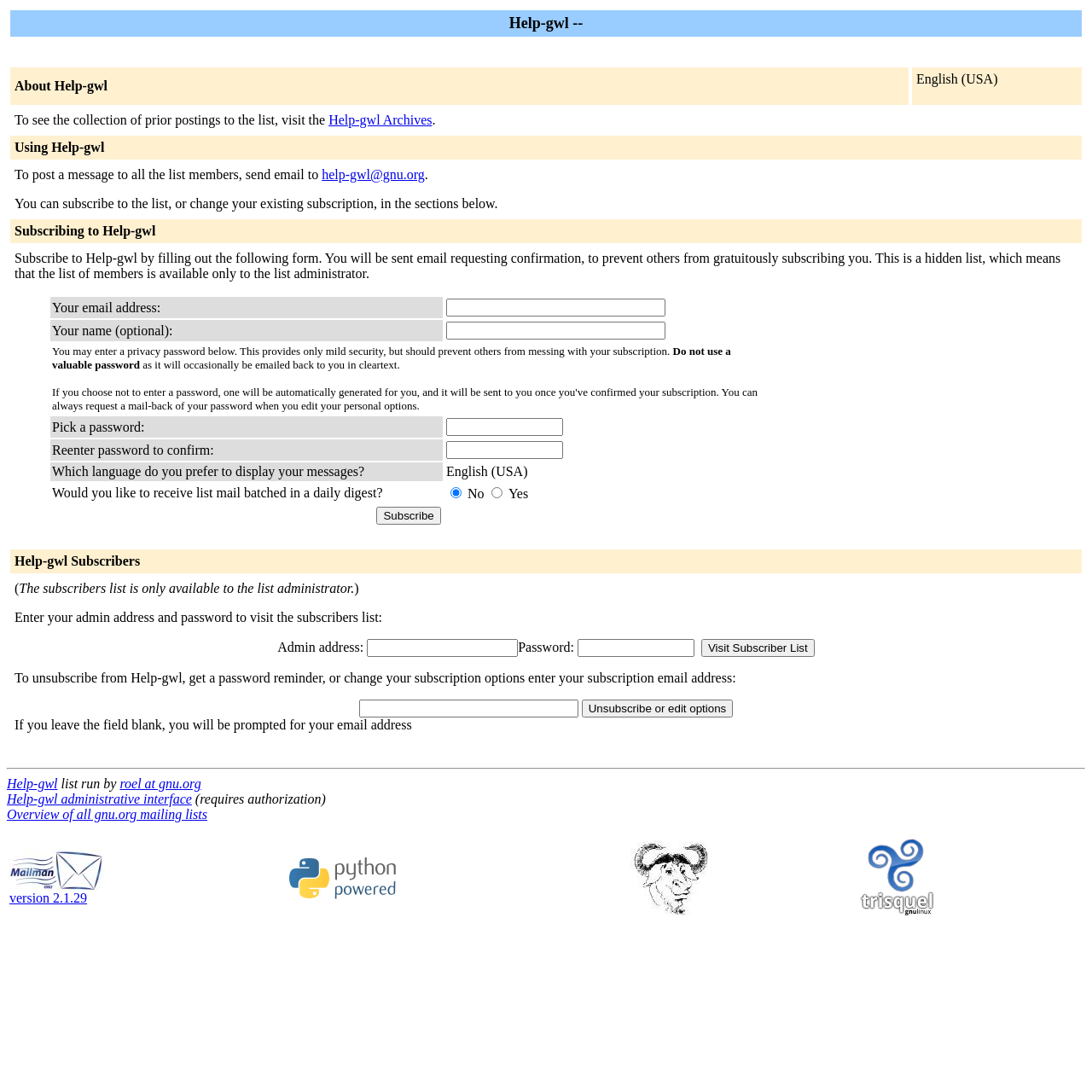Provide the bounding box coordinates for the area that should be clicked to complete the instruction: "Enter email address to unsubscribe or edit options".

[0.329, 0.641, 0.529, 0.657]